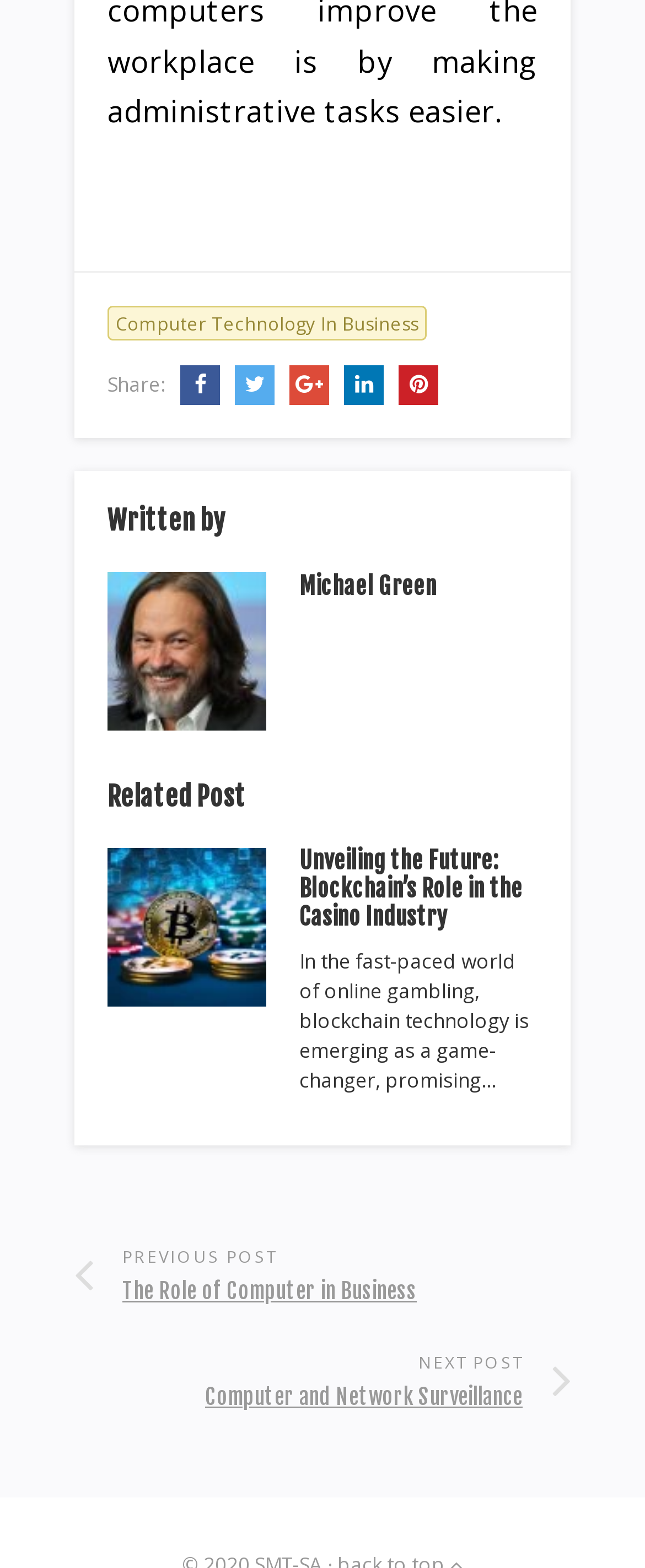What social media platforms are available for sharing?
Based on the content of the image, thoroughly explain and answer the question.

The social media platforms available for sharing can be found by looking at the 'Share:' section, which is a static text element. Below this element, there are several link elements with icons that represent different social media platforms, such as Facebook, Twitter, etc. Therefore, the social media platforms available for sharing are Facebook, Twitter, etc.